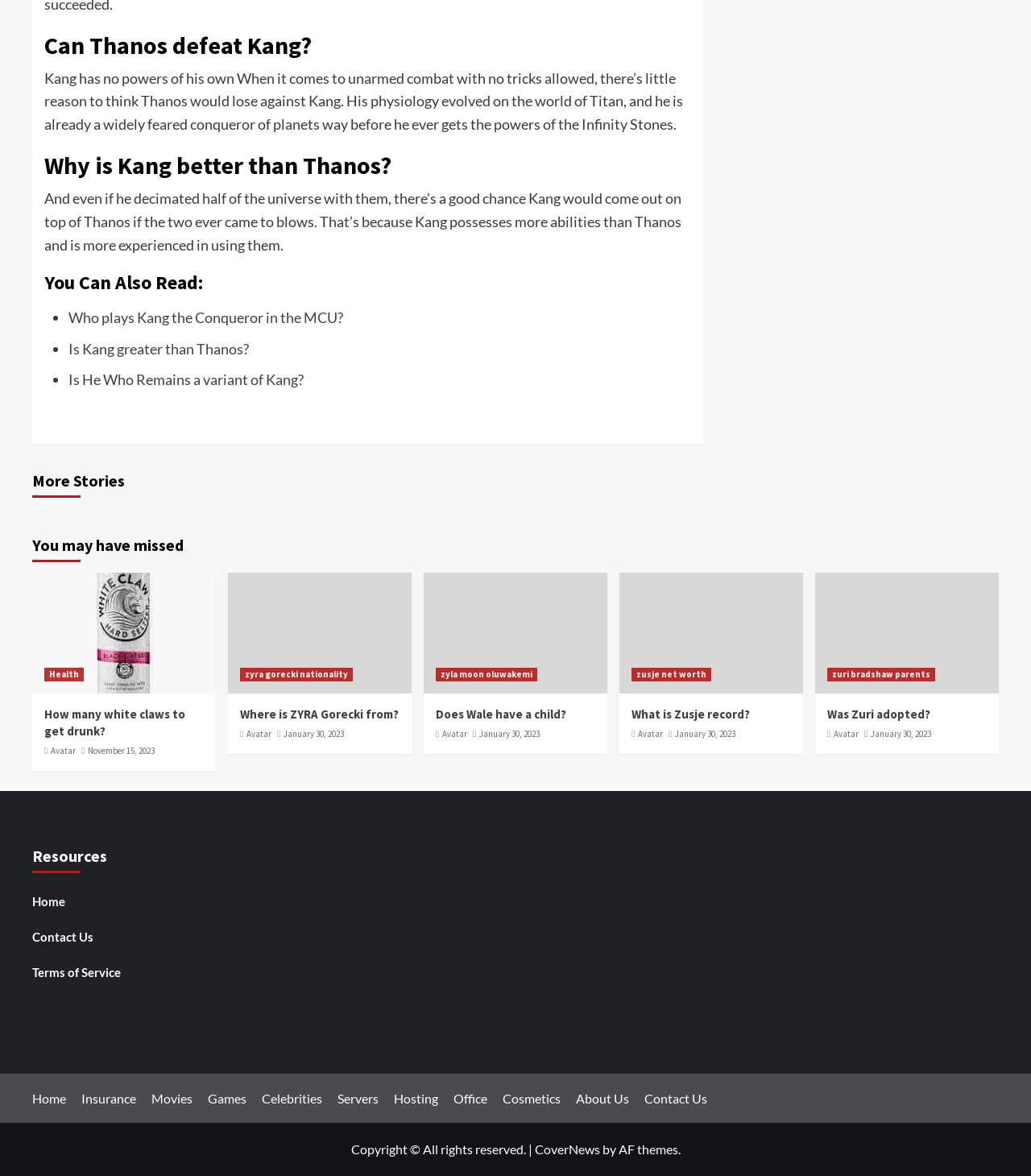Using the element description: "What is Zusje record?", determine the bounding box coordinates for the specified UI element. The coordinates should be four float numbers between 0 and 1, [left, top, right, bottom].

[0.612, 0.601, 0.727, 0.614]